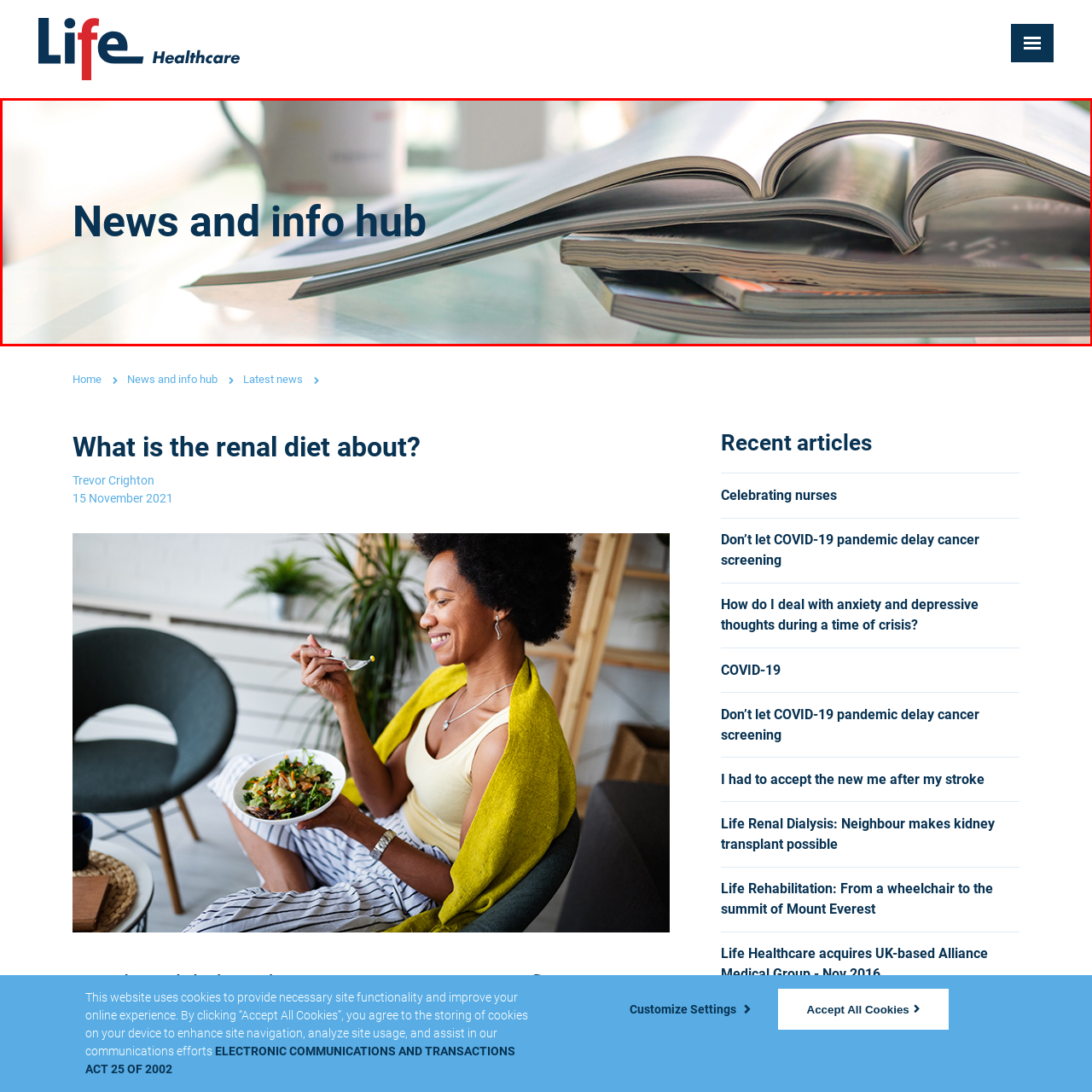Examine the segment of the image contained within the black box and respond comprehensively to the following question, based on the visual content: 
Is the background of the image bright?

The caption describes the background as 'bright', which implies that the image has a well-lit space, contributing to the inviting nature of the scene.